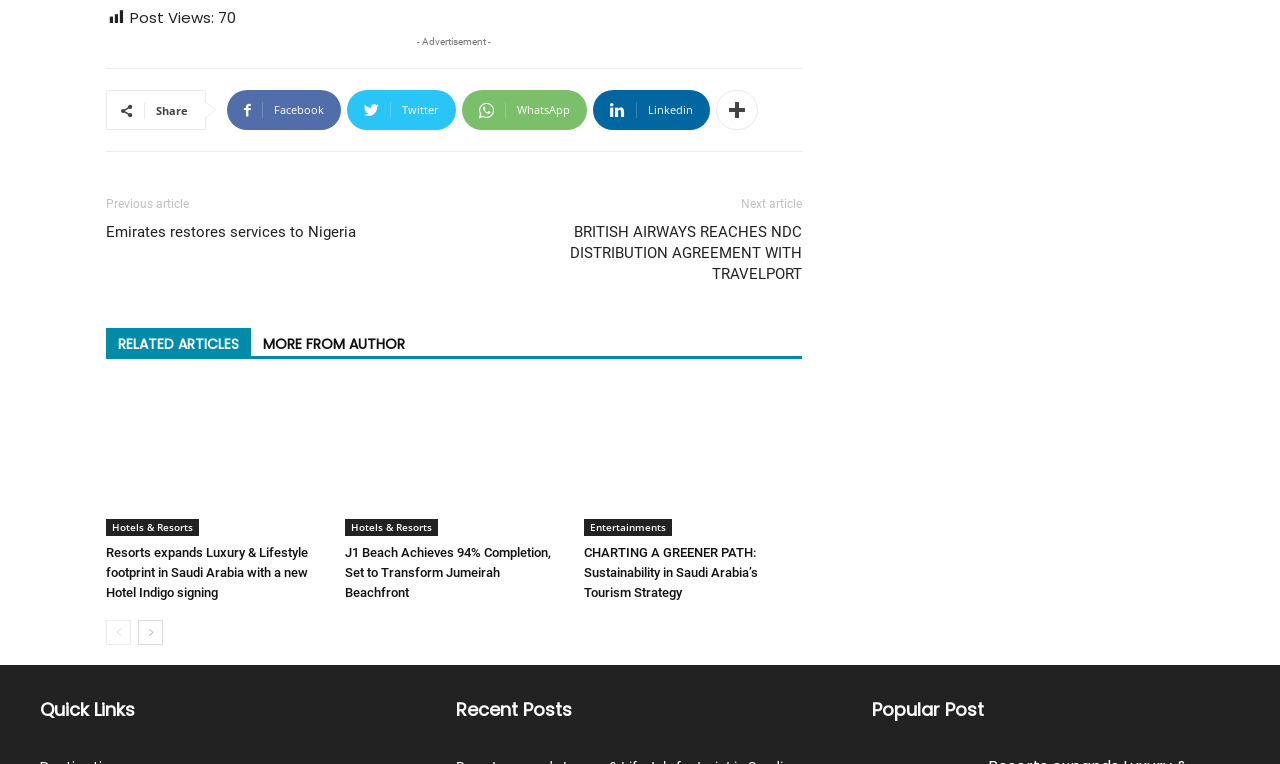Please identify the bounding box coordinates of the clickable area that will fulfill the following instruction: "Share on Facebook". The coordinates should be in the format of four float numbers between 0 and 1, i.e., [left, top, right, bottom].

[0.177, 0.118, 0.266, 0.17]